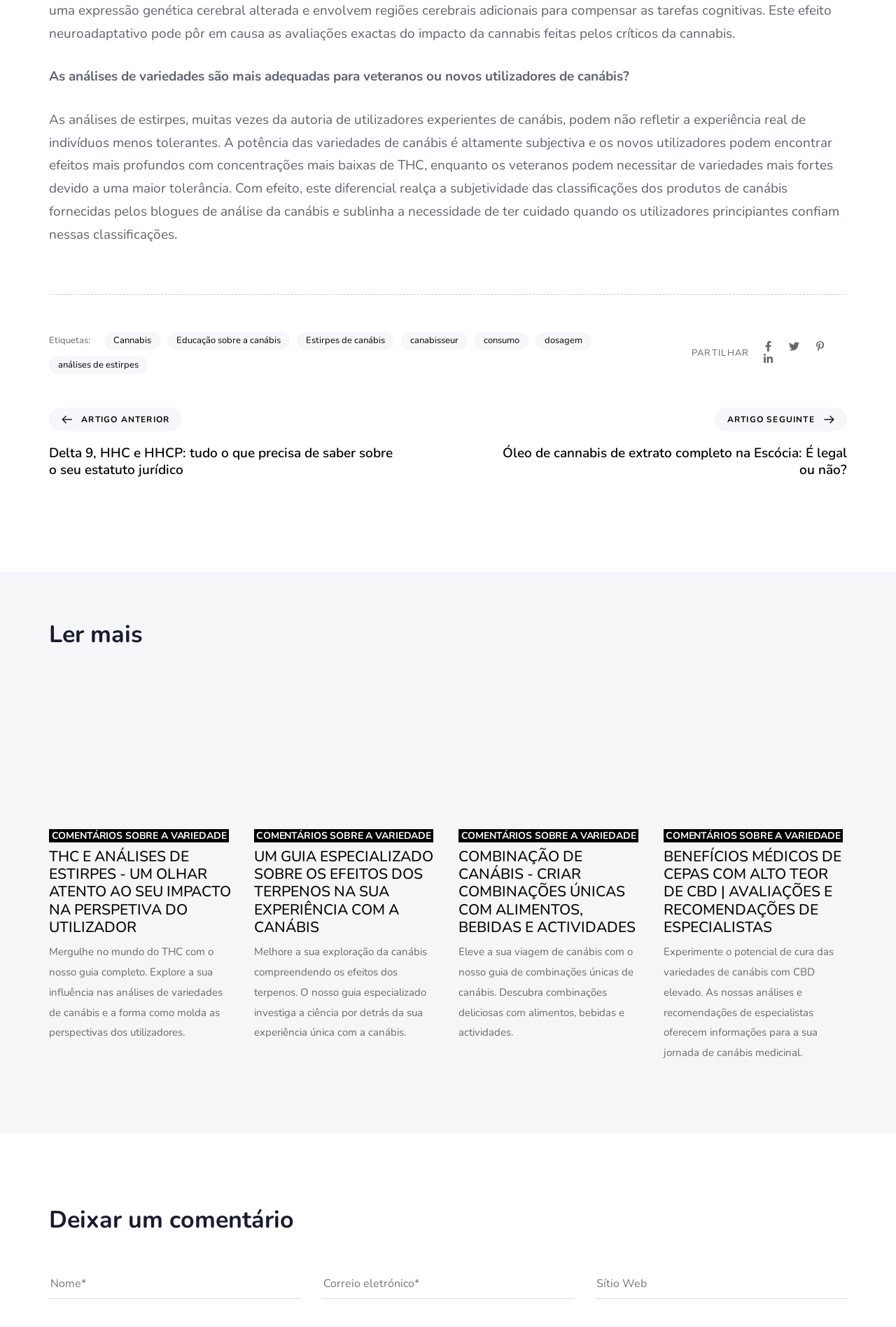Return the bounding box coordinates of the UI element that corresponds to this description: "webmaster@china.org.cn". The coordinates must be given as four float numbers in the range of 0 and 1, [left, top, right, bottom].

None